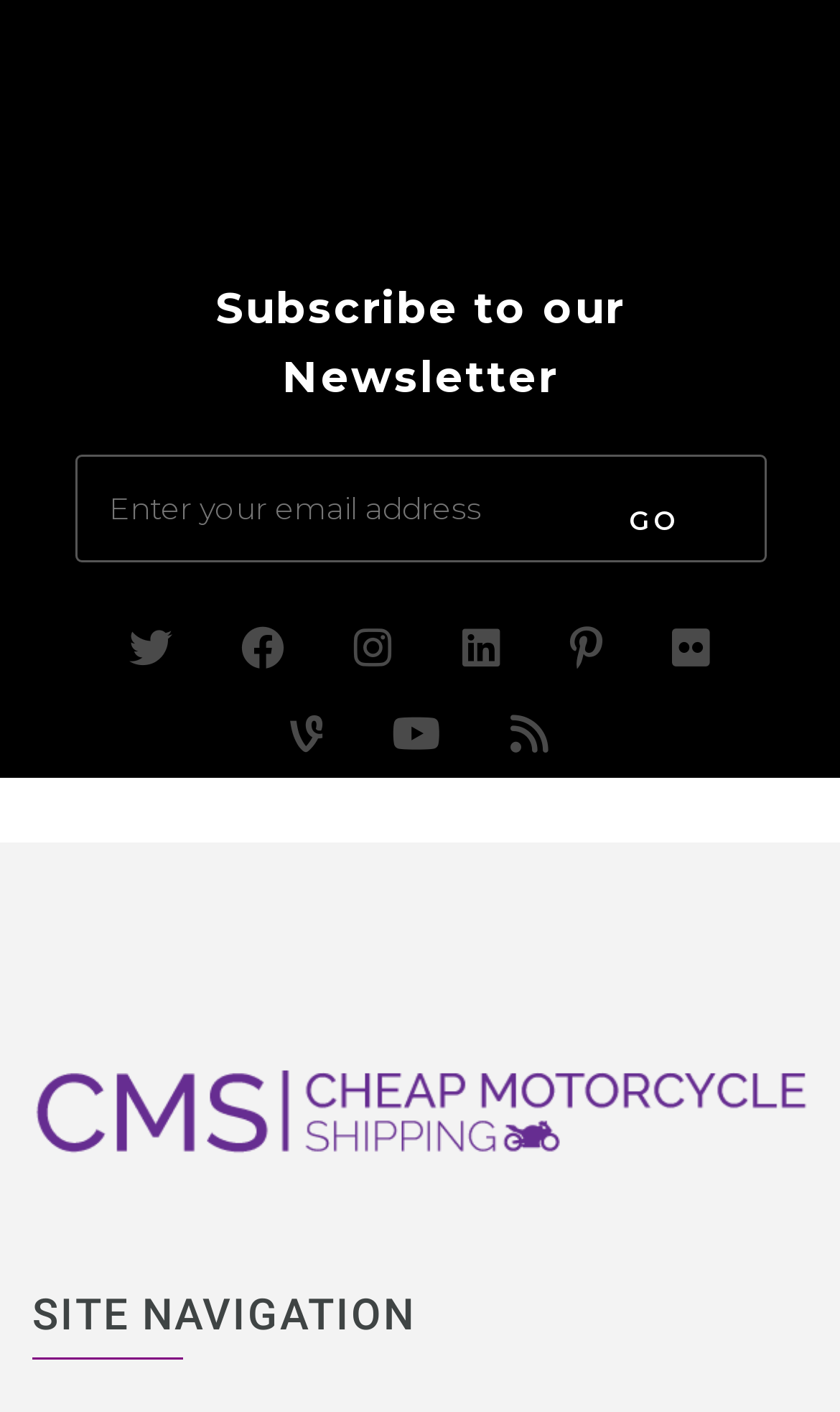Determine the bounding box coordinates of the region to click in order to accomplish the following instruction: "Visit Facebook". Provide the coordinates as four float numbers between 0 and 1, specifically [left, top, right, bottom].

[0.262, 0.428, 0.365, 0.489]